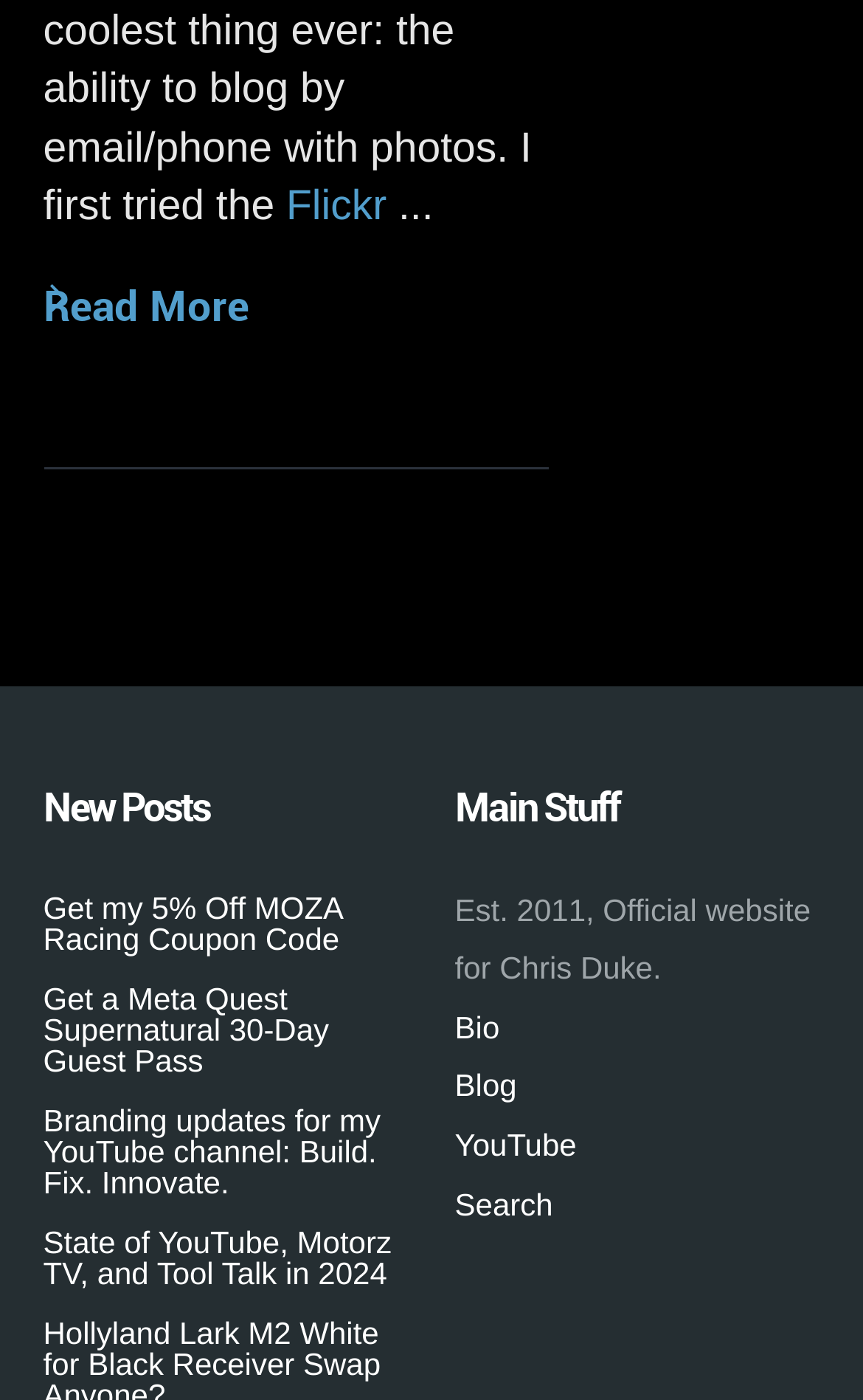What is the orientation of the separator?
Based on the screenshot, provide your answer in one word or phrase.

horizontal